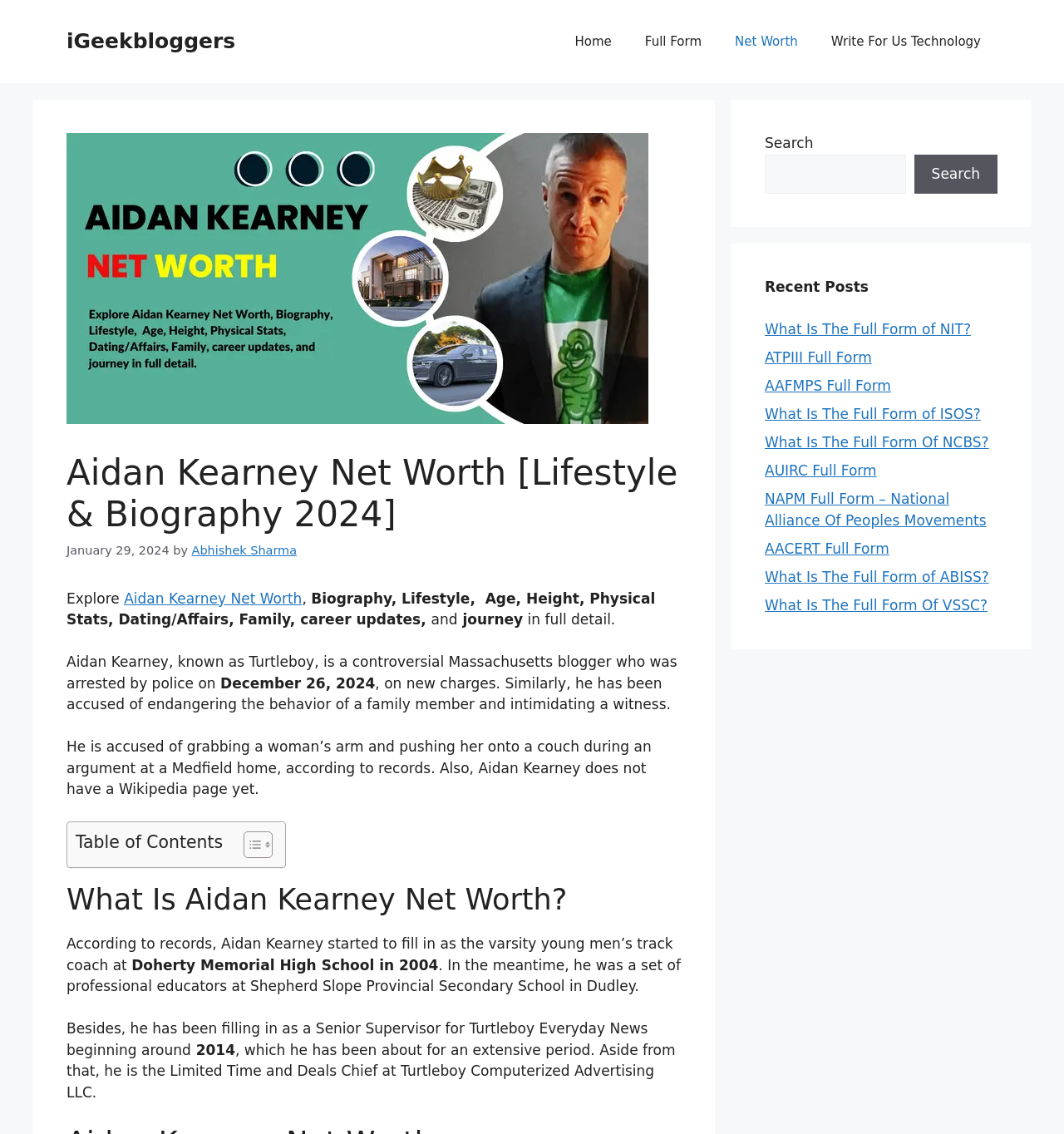Kindly determine the bounding box coordinates of the area that needs to be clicked to fulfill this instruction: "Read Aidan Kearney's biography".

[0.062, 0.52, 0.284, 0.535]